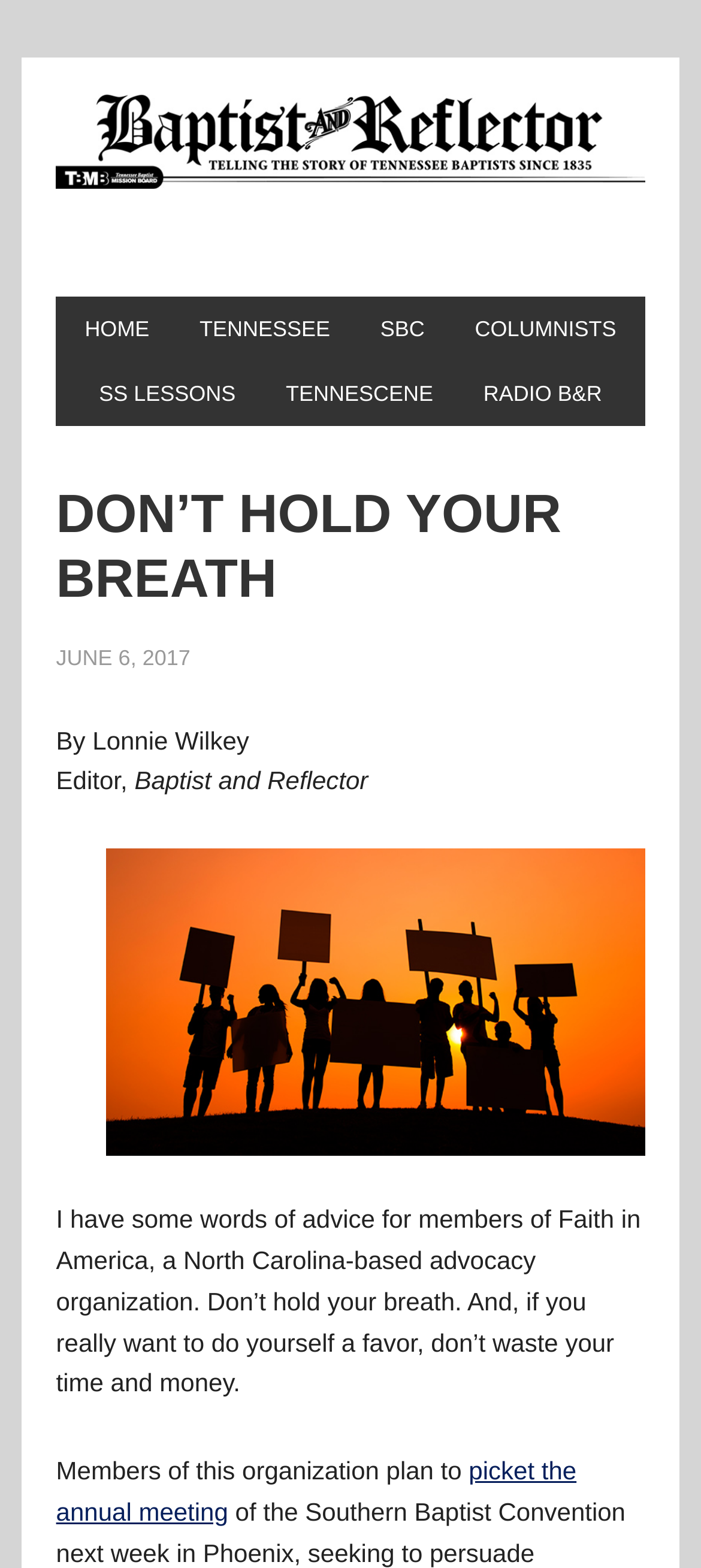Provide a comprehensive description of the webpage.

The webpage is an article from the Baptist & Reflector publication, with the title "DON'T HOLD YOUR BREATH" prominently displayed at the top. Below the title, there is a navigation menu with 7 links: "HOME", "TENNESSEE", "SBC", "COLUMNISTS", "SS LESSONS", "TENNESCENE", and "RADIO B&R". 

To the top left of the page, there is a link to the publication's homepage, "Baptist & Reflector", accompanied by an image of the same name. 

The article is written by Lonnie Wilkey, Editor of Baptist and Reflector, as indicated by the text below the title. The article's content starts with a paragraph of advice to members of Faith in America, a North Carolina-based advocacy organization, warning them not to hold their breath and not to waste their time and money. The text continues with a description of the organization's plans to picket the annual meeting, with a link to more information about the event.